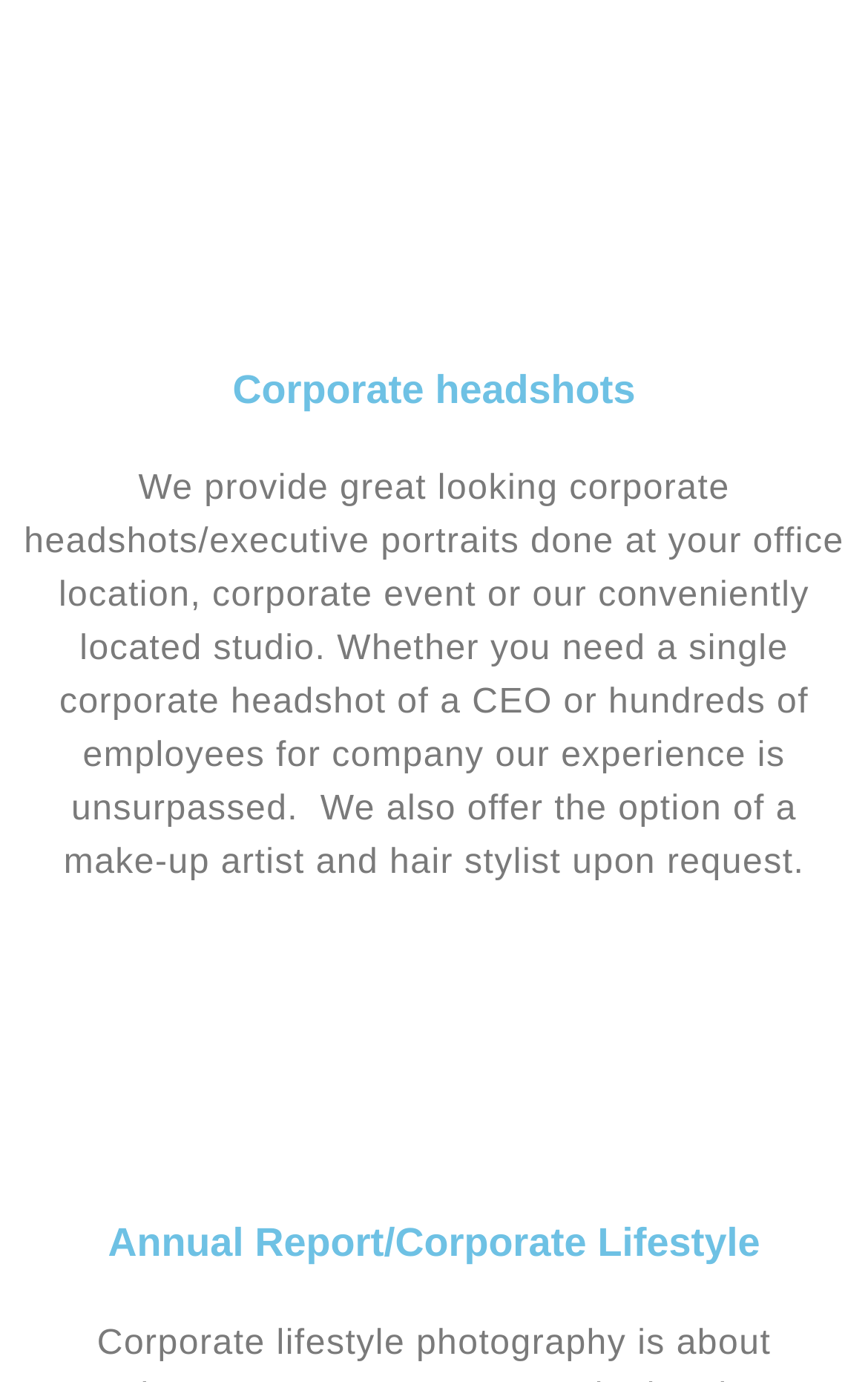Answer the question with a single word or phrase: 
Is makeup and hair styling available?

Yes